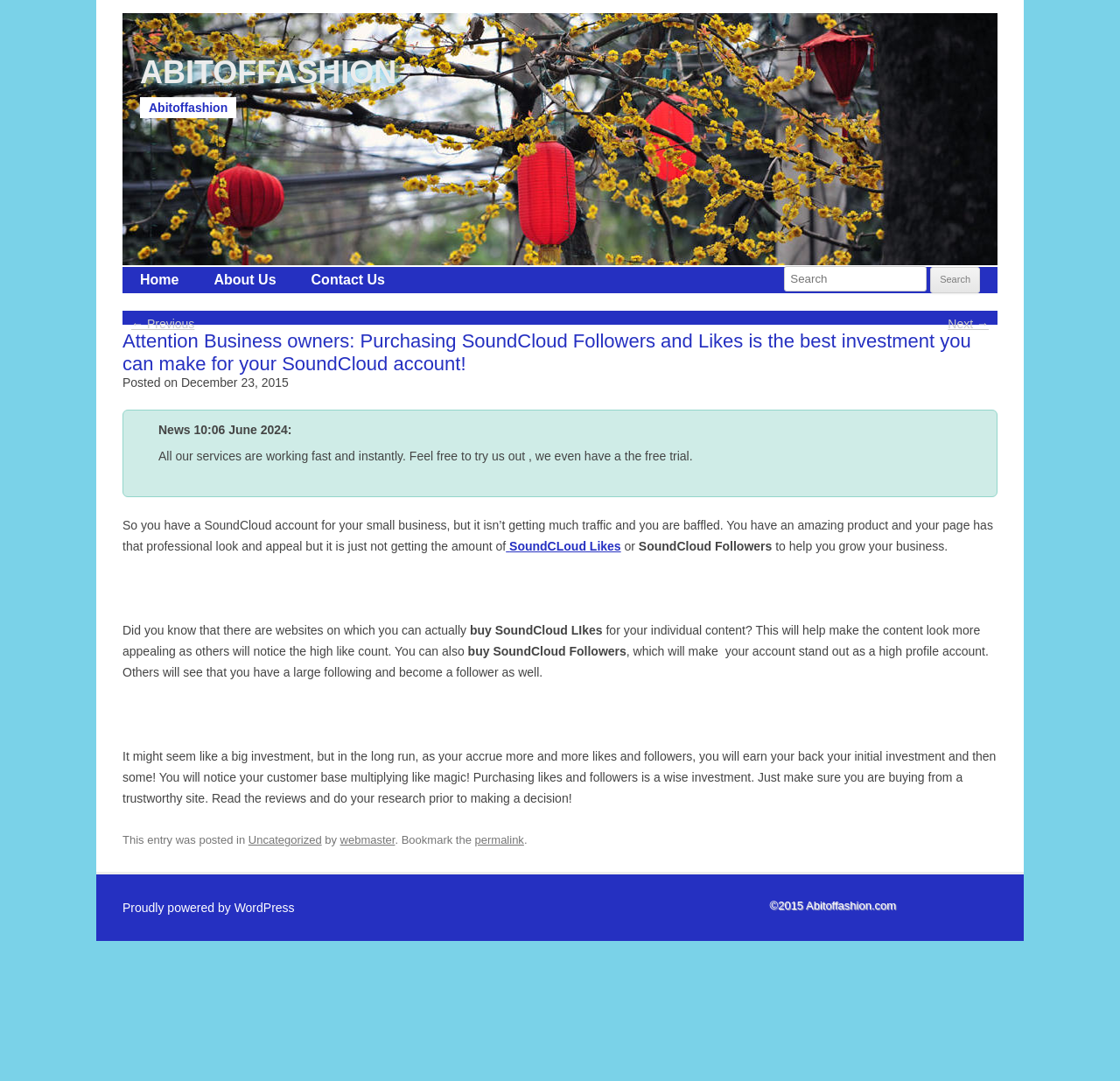Please identify the bounding box coordinates of the region to click in order to complete the given instruction: "Contact the website owner". The coordinates should be four float numbers between 0 and 1, i.e., [left, top, right, bottom].

[0.262, 0.248, 0.359, 0.27]